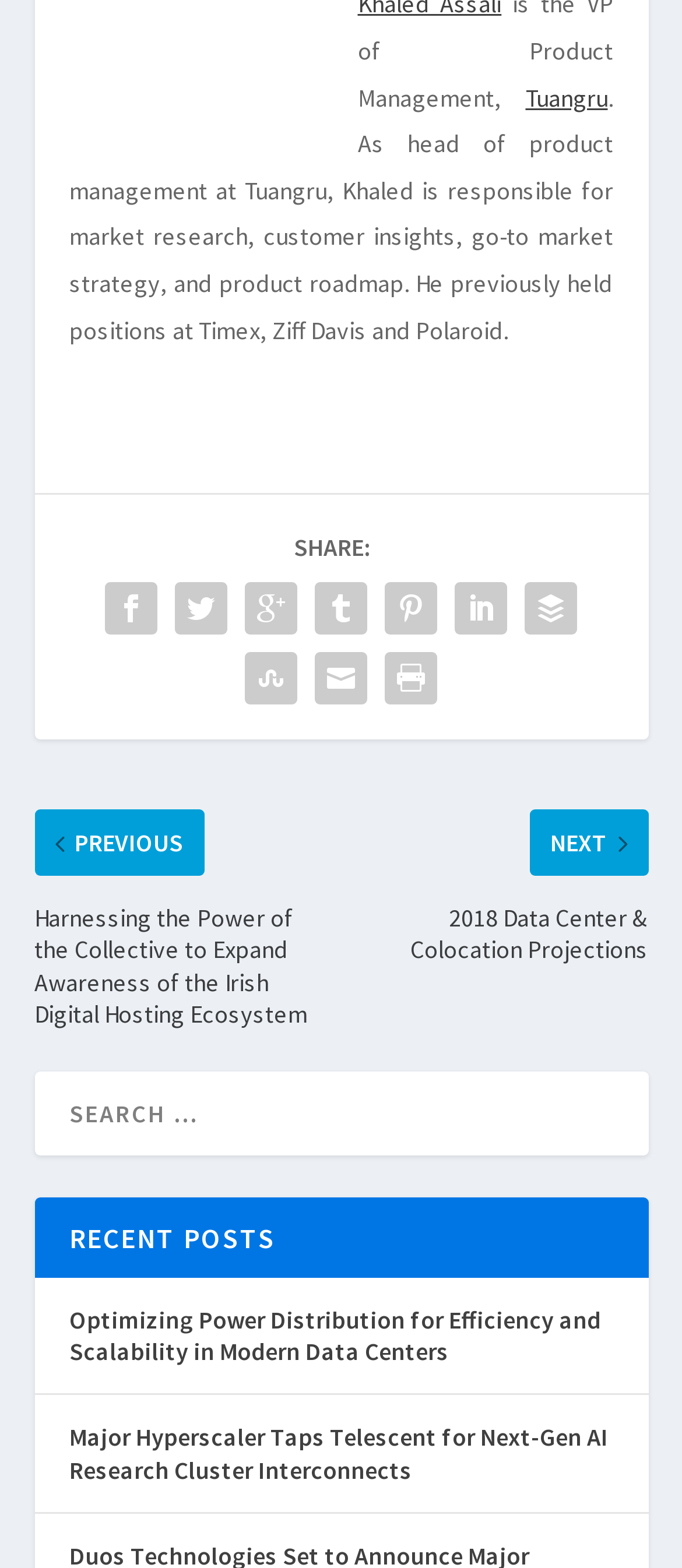Is there a search function on the webpage?
Look at the image and respond with a single word or a short phrase.

Yes